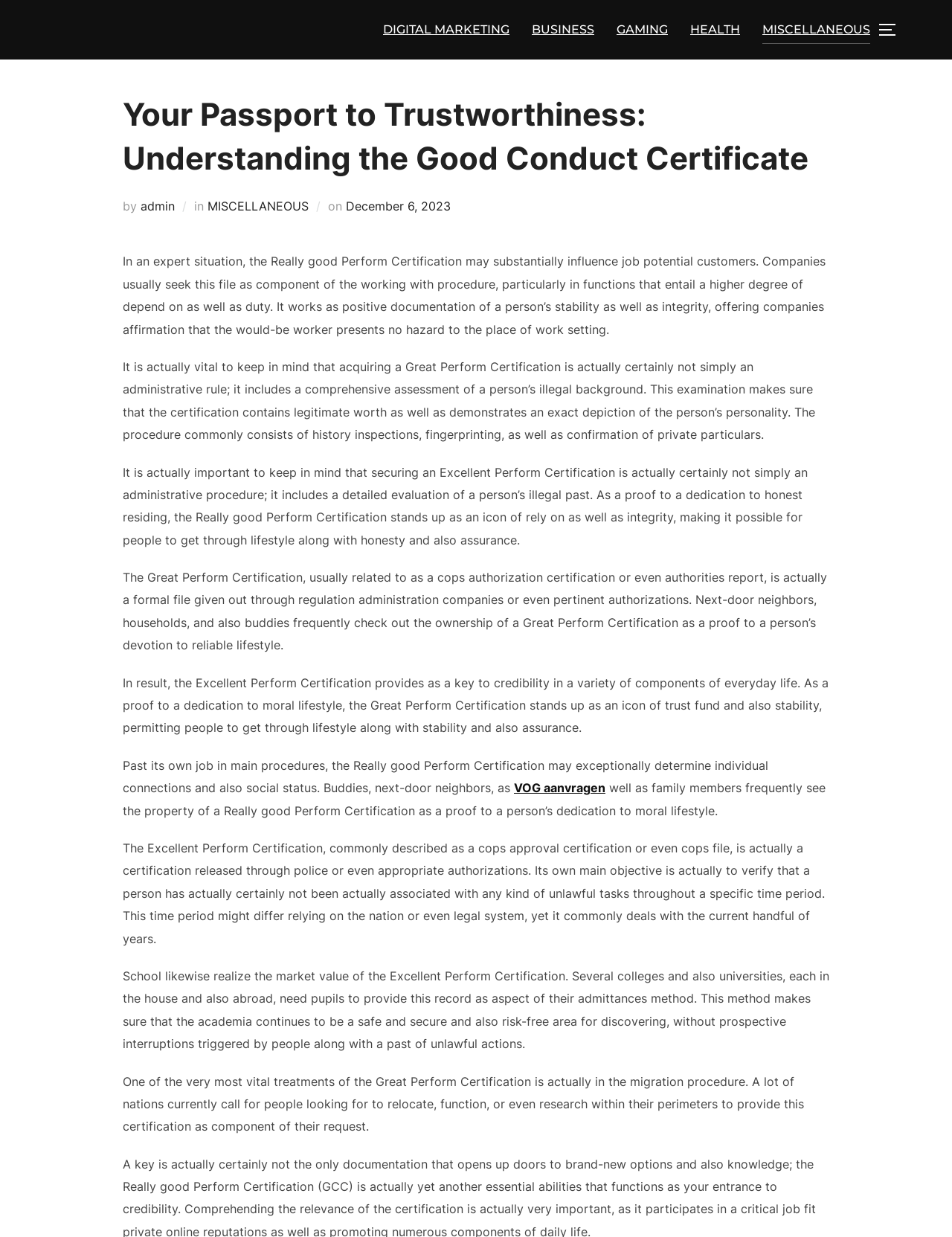Using the provided element description "VOG aanvragen", determine the bounding box coordinates of the UI element.

[0.54, 0.631, 0.636, 0.643]